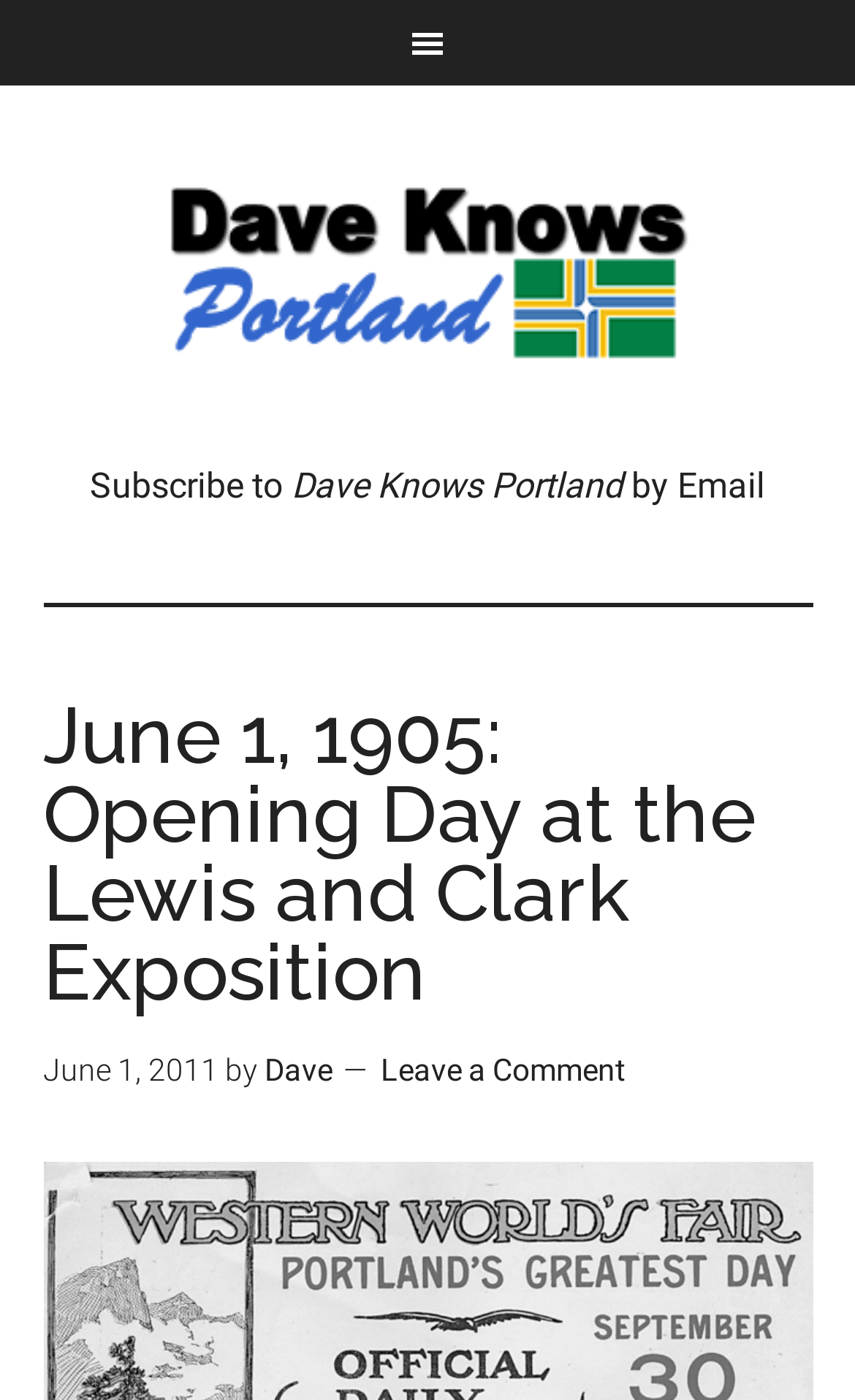Find the coordinates for the bounding box of the element with this description: "Leave a Comment".

[0.445, 0.752, 0.732, 0.777]